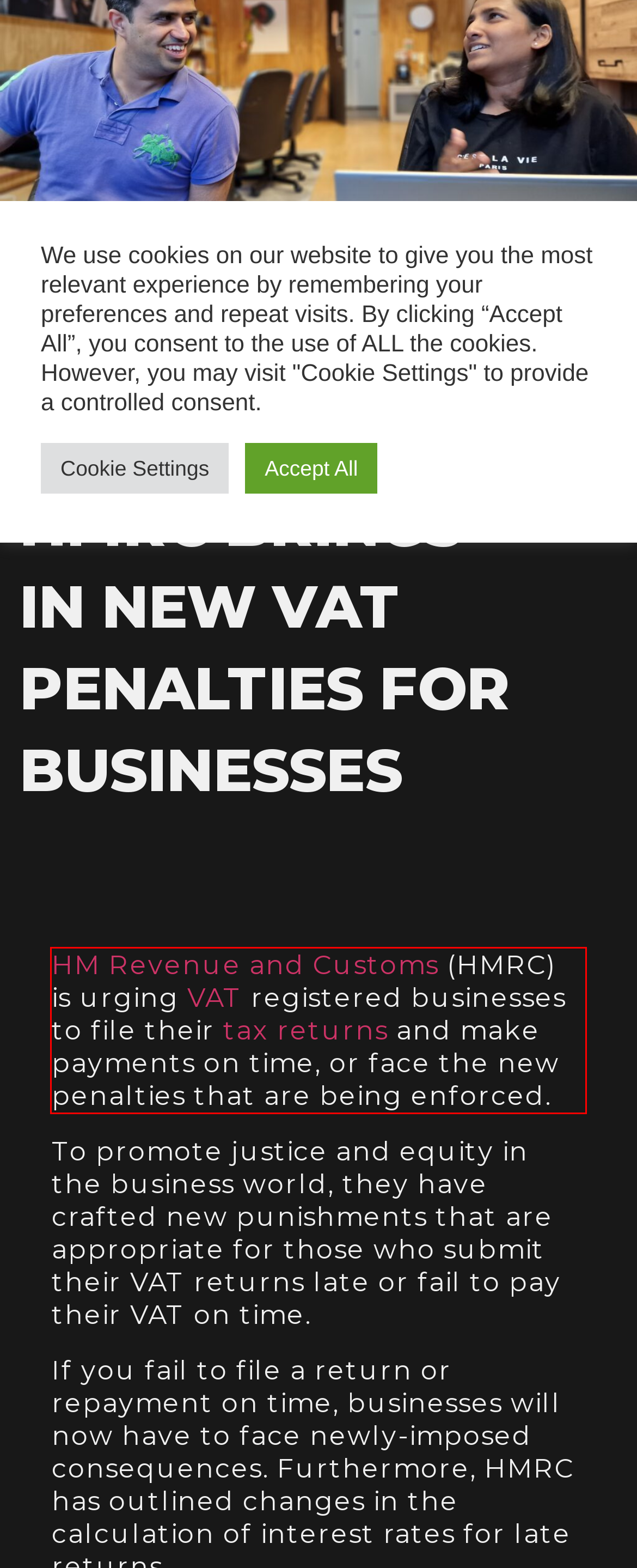You are provided with a screenshot of a webpage that includes a UI element enclosed in a red rectangle. Extract the text content inside this red rectangle.

HM Revenue and Customs (HMRC) is urging VAT registered businesses to file their tax returns and make payments on time, or face the new penalties that are being enforced.